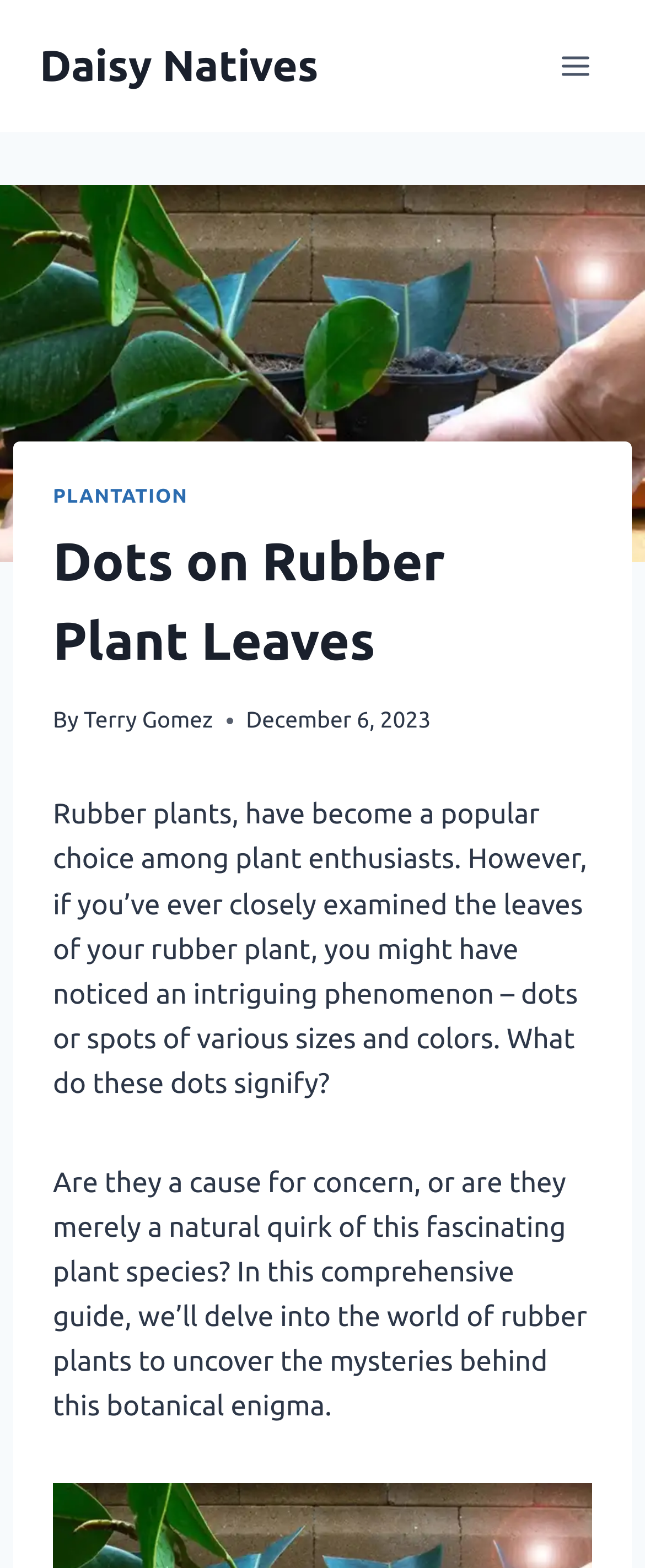Use the details in the image to answer the question thoroughly: 
What is the name of the website?

The name of the website can be found at the top left corner of the webpage, where it says 'Daisy Natives' in a link format.